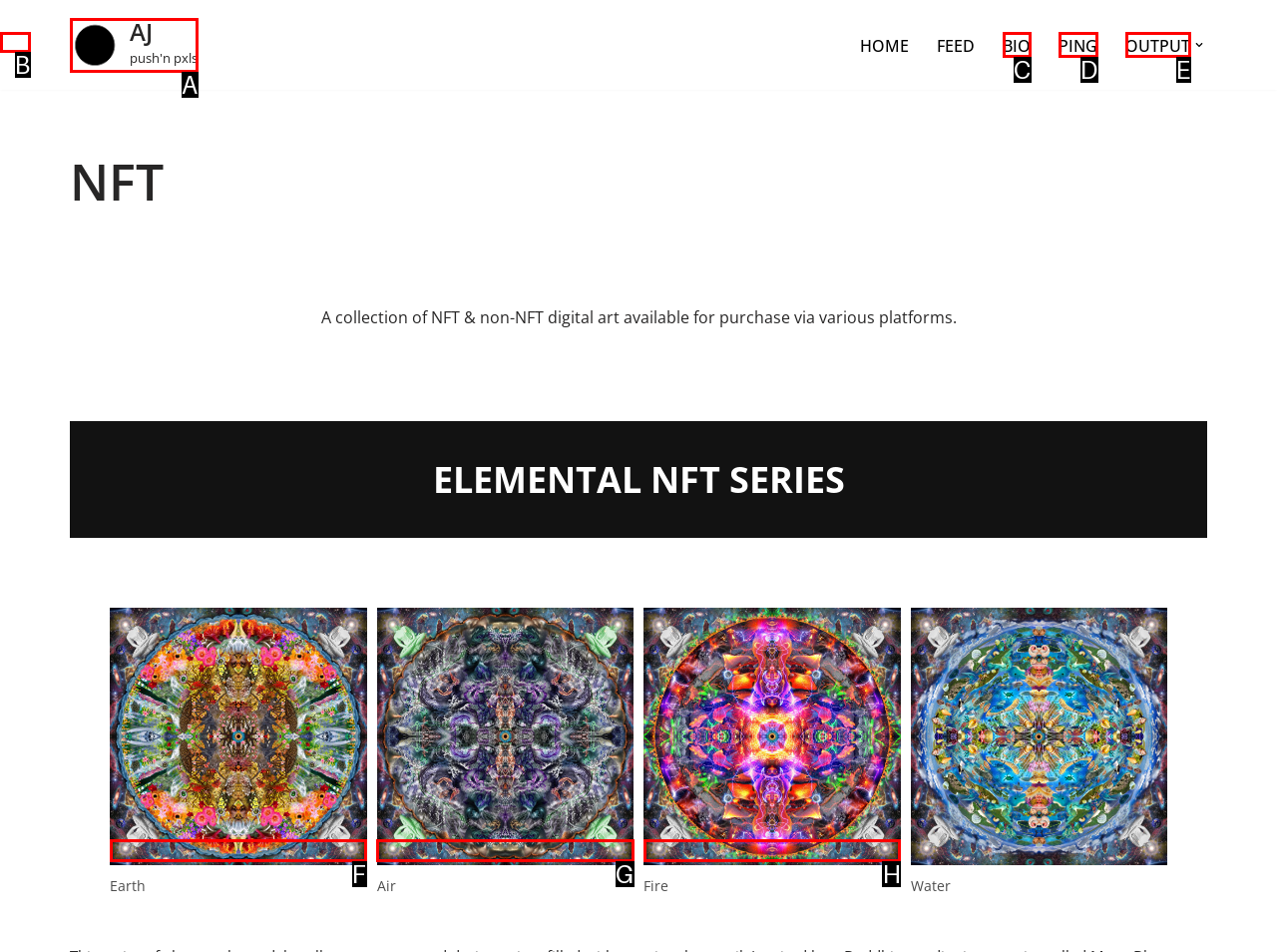Identify the correct letter of the UI element to click for this task: view the Earth NFT
Respond with the letter from the listed options.

F